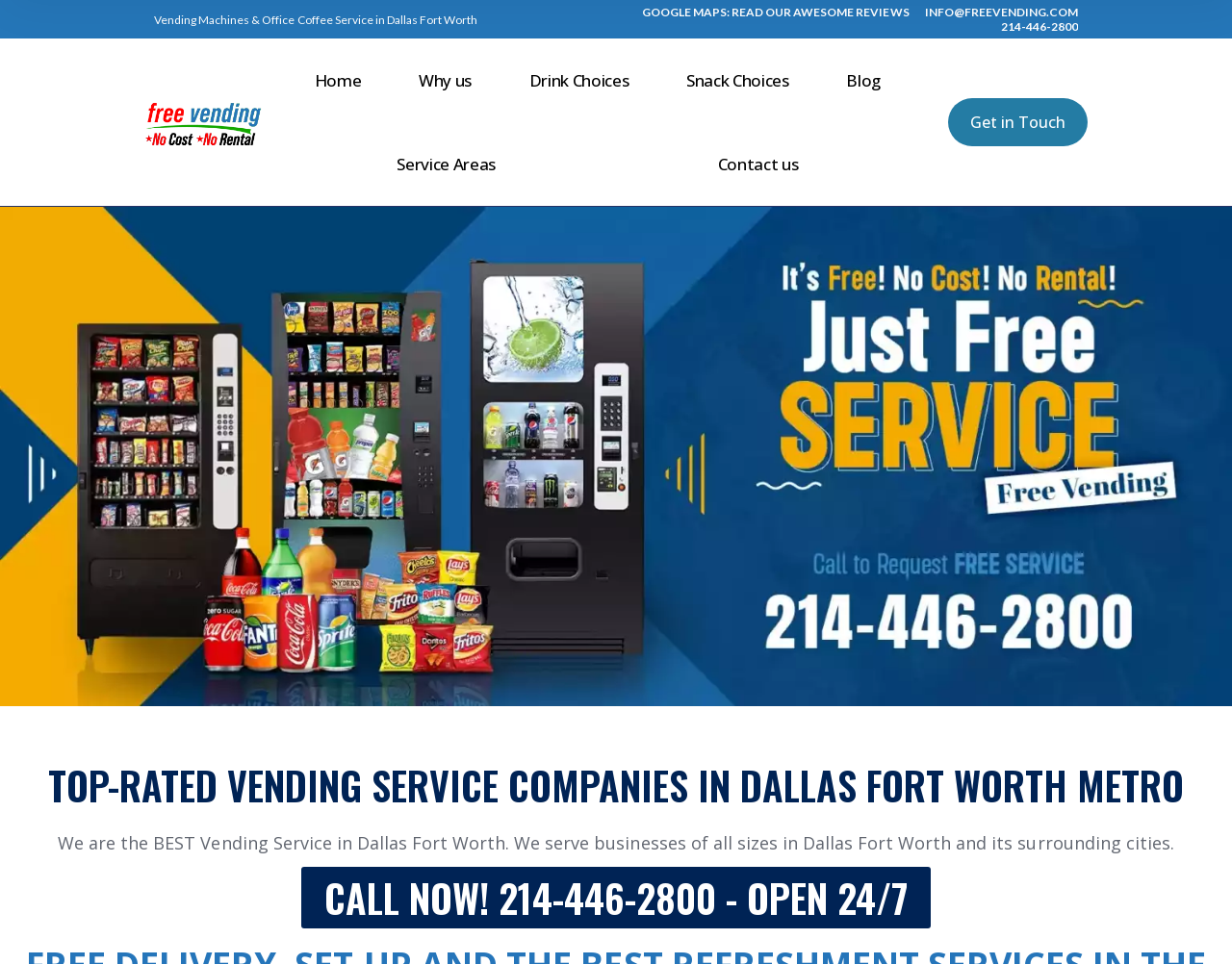Please predict the bounding box coordinates of the element's region where a click is necessary to complete the following instruction: "Call the company now". The coordinates should be represented by four float numbers between 0 and 1, i.e., [left, top, right, bottom].

[0.244, 0.899, 0.756, 0.963]